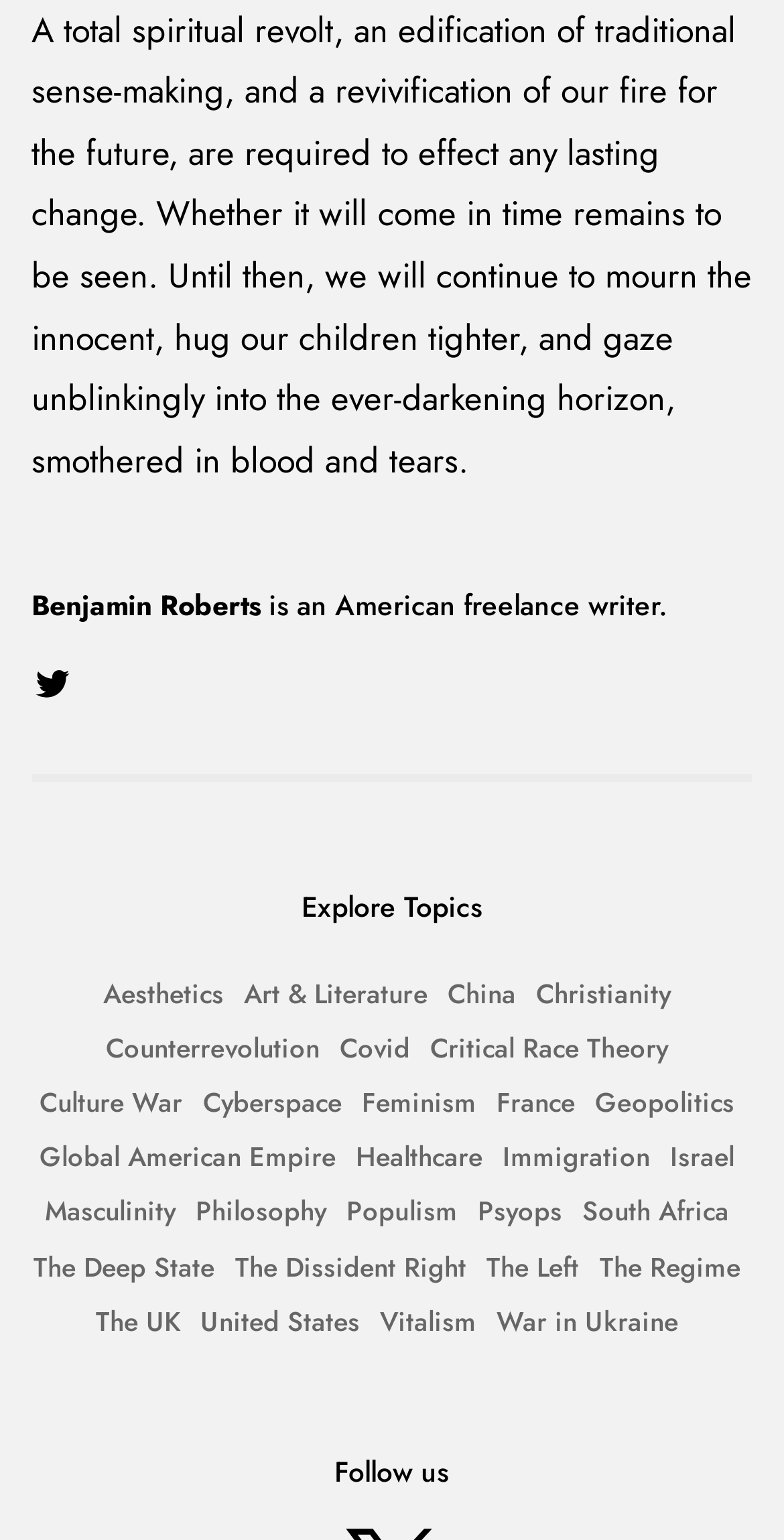Predict the bounding box coordinates of the area that should be clicked to accomplish the following instruction: "Read about Benjamin Roberts". The bounding box coordinates should consist of four float numbers between 0 and 1, i.e., [left, top, right, bottom].

[0.04, 0.378, 0.96, 0.411]